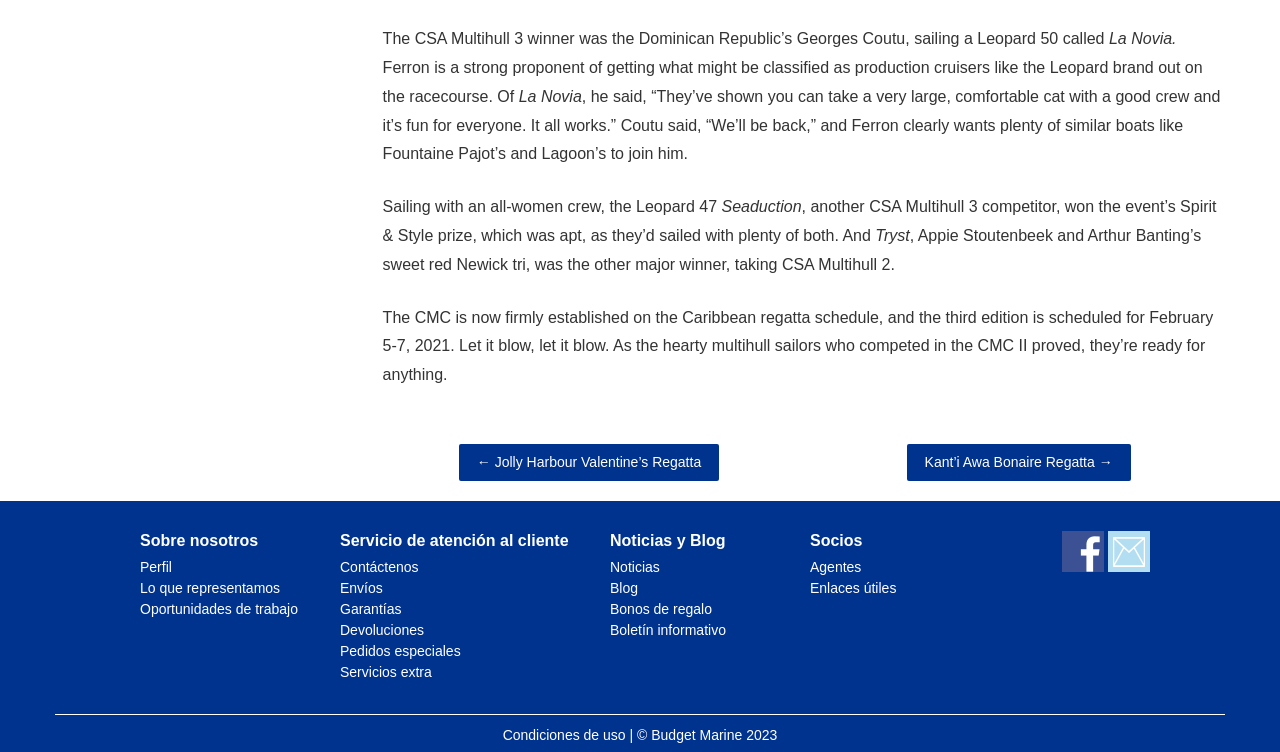Bounding box coordinates must be specified in the format (top-left x, top-left y, bottom-right x, bottom-right y). All values should be floating point numbers between 0 and 1. What are the bounding box coordinates of the UI element described as: Pedidos especiales

[0.266, 0.855, 0.36, 0.877]